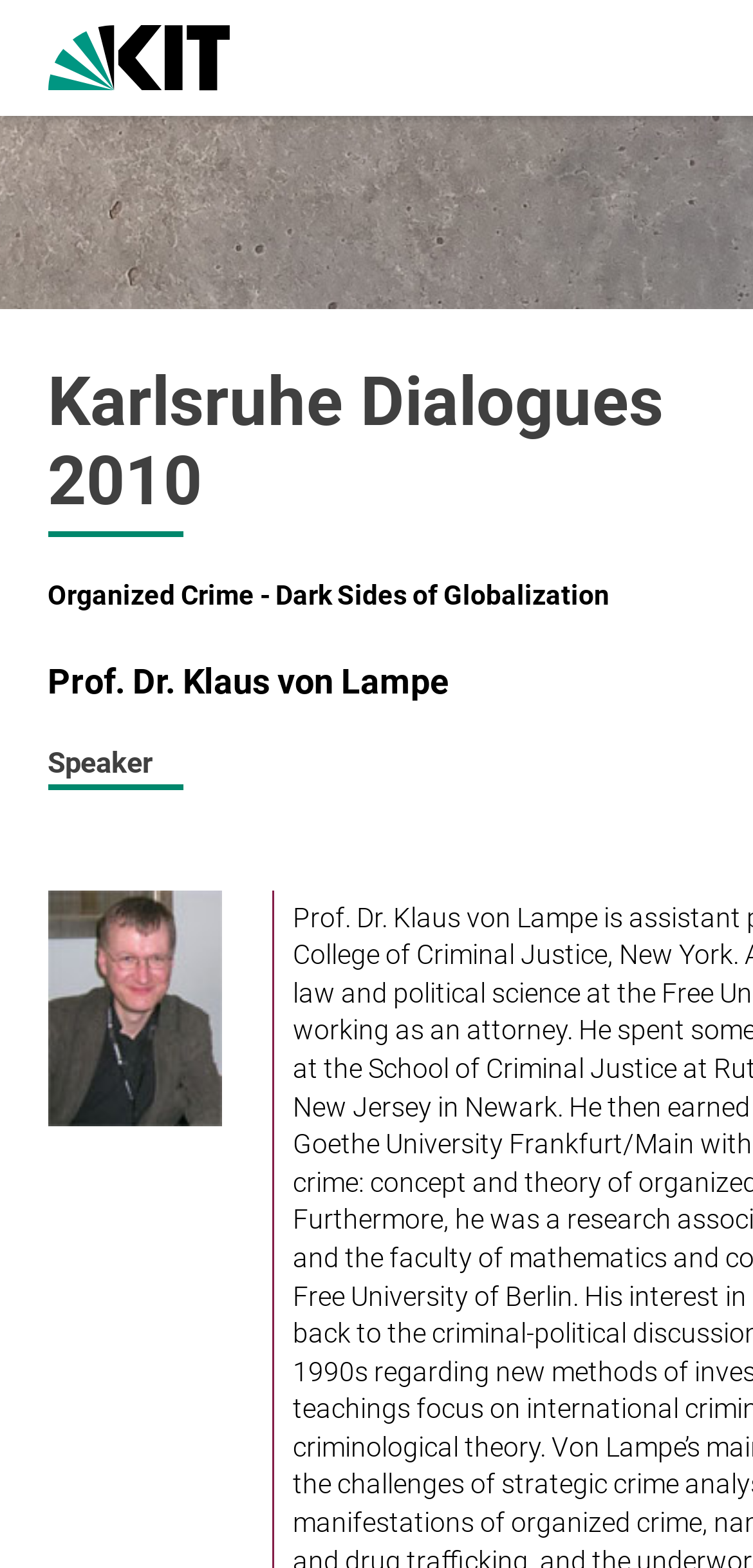Elaborate on the webpage's design and content in a detailed caption.

The webpage appears to be an archive page for a speaker event, specifically featuring Prof. Dr. Klaus von Lampe, at the Karlsruhe Dialogues 2010 conference, which focused on "Organized Crime - Dark Sides of Globalization". 

At the top left of the page, there is a link to "KIT - Karlsruhe Institute of Technology", accompanied by an image with the same name. 

Below the link and image, the title "Karlsruhe Dialogues 2010" is prominently displayed. 

Further down, the subtitle "Organized Crime - Dark Sides of Globalization" is presented, followed by the speaker's name, "Prof. Dr. Klaus von Lampe". 

The speaker's title, "Speaker", is listed below their name. 

To the right of the speaker's title, there is an image of Prof. Dr. Klaus von Lampe.